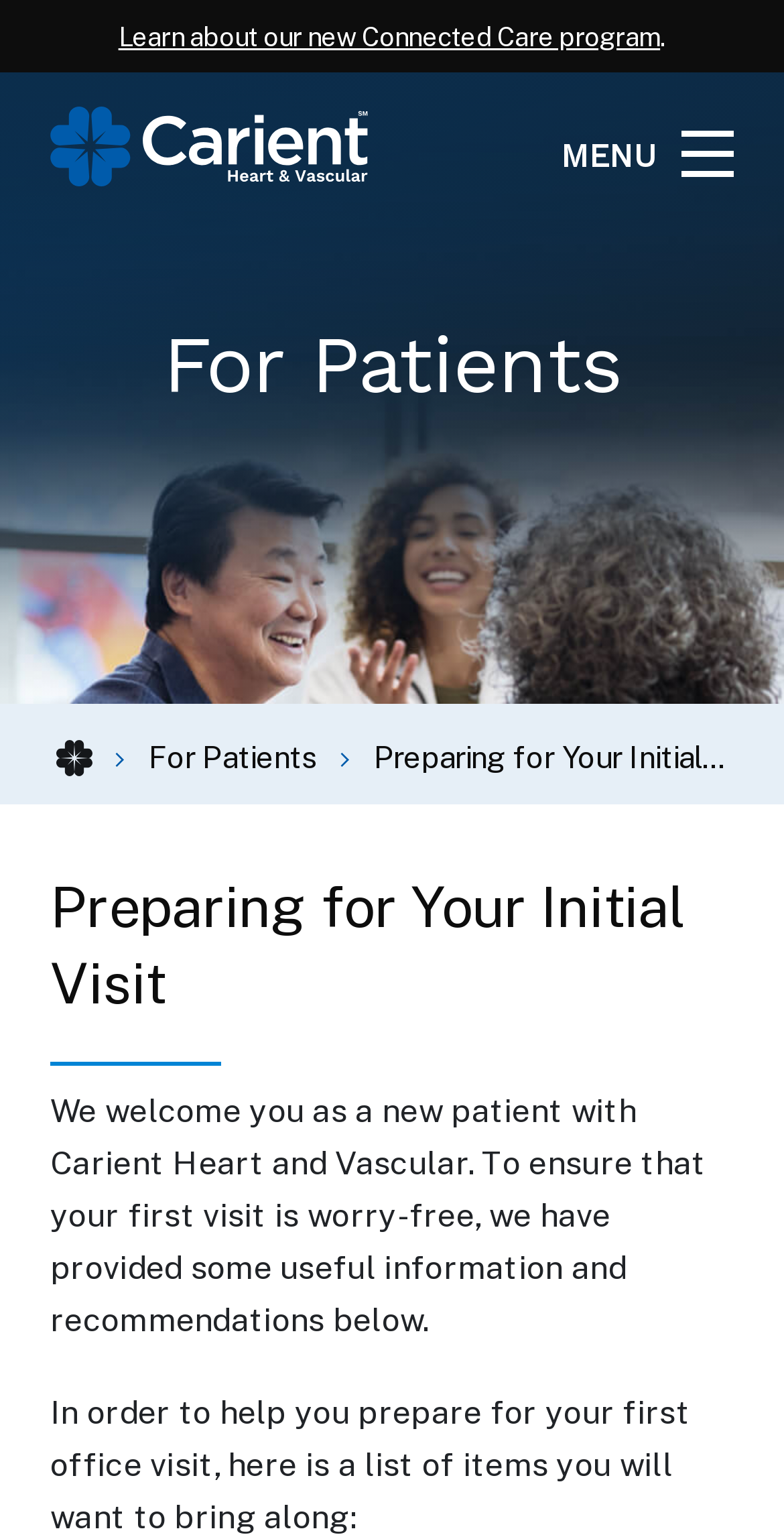Provide the bounding box coordinates of the HTML element described as: "For Patients". The bounding box coordinates should be four float numbers between 0 and 1, i.e., [left, top, right, bottom].

[0.19, 0.48, 0.405, 0.504]